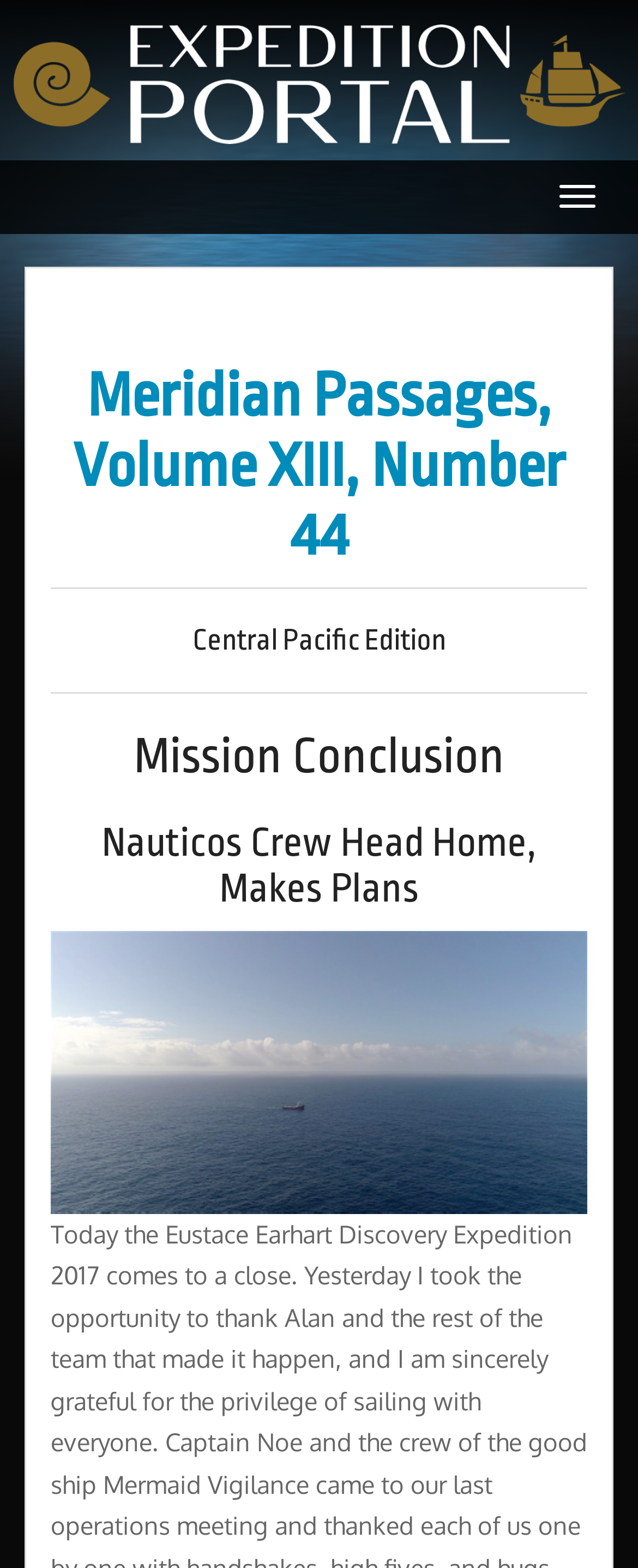Locate the heading on the webpage and return its text.

Meridian Passages, Volume XIII, Number 44